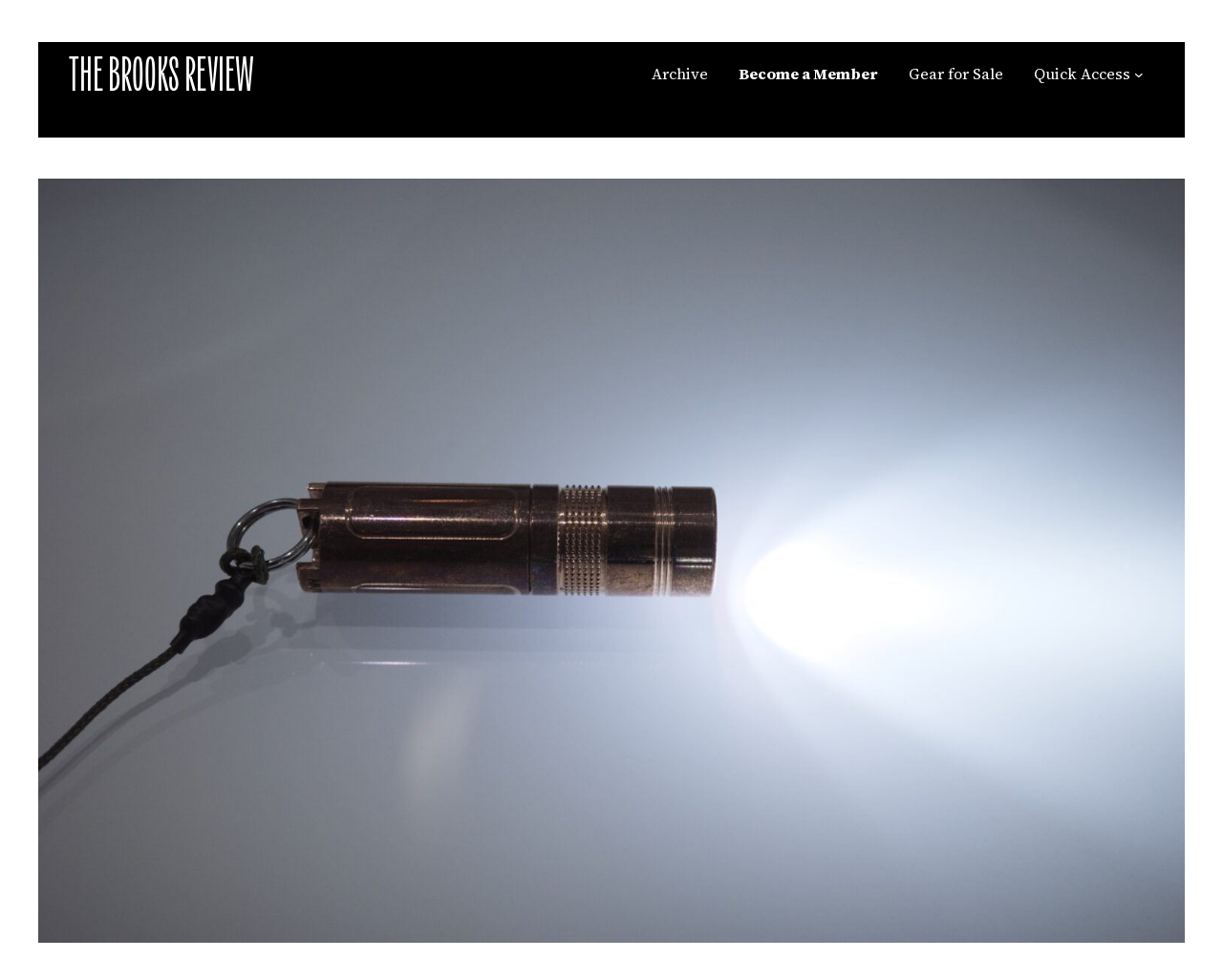What is the name of the website?
Look at the image and respond with a one-word or short-phrase answer.

The Brooks Review